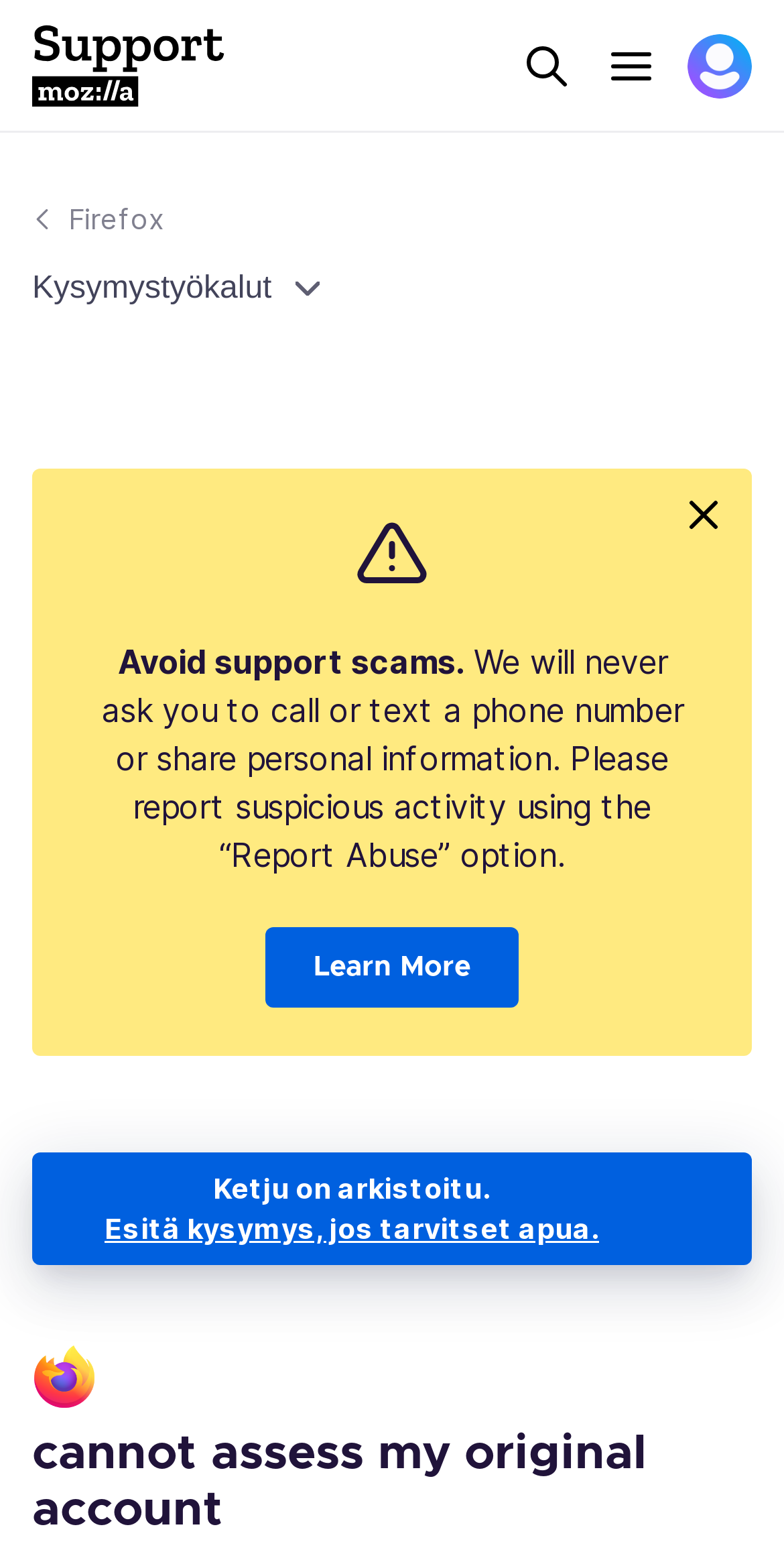Elaborate on the webpage's design and content in a detailed caption.

The webpage appears to be a support forum or discussion page, specifically focused on Firefox. At the top left corner, there is a Mozilla Support Logo, which is an image linked to the Mozilla Support page. Next to it, there are two buttons, "Search" and "Menu", which are likely used for navigation. 

On the top right corner, there is an avatar image linked to a user's profile, along with a link to the user's profile navigation. Below the top navigation bar, there is a link to "Firefox" on the left side. 

The main content area is divided into two sections. The left section contains a complementary block with a button labeled "Kysymystyökalut" (which means "Question tools" in Finnish), which is not expanded by default. Below this button, there is an image and a static text warning users about support scams, followed by a link to "Learn More". 

On the right side of the main content area, there is a button with an image, which is likely used for reporting abuse. Below this button, there is a static text indicating that the thread is archived, and a link to ask a question if the user needs help. 

At the bottom left corner, there is a Firefox logo image. The main heading of the page, "cannot assess my original account", is located at the bottom of the page, spanning the entire width.